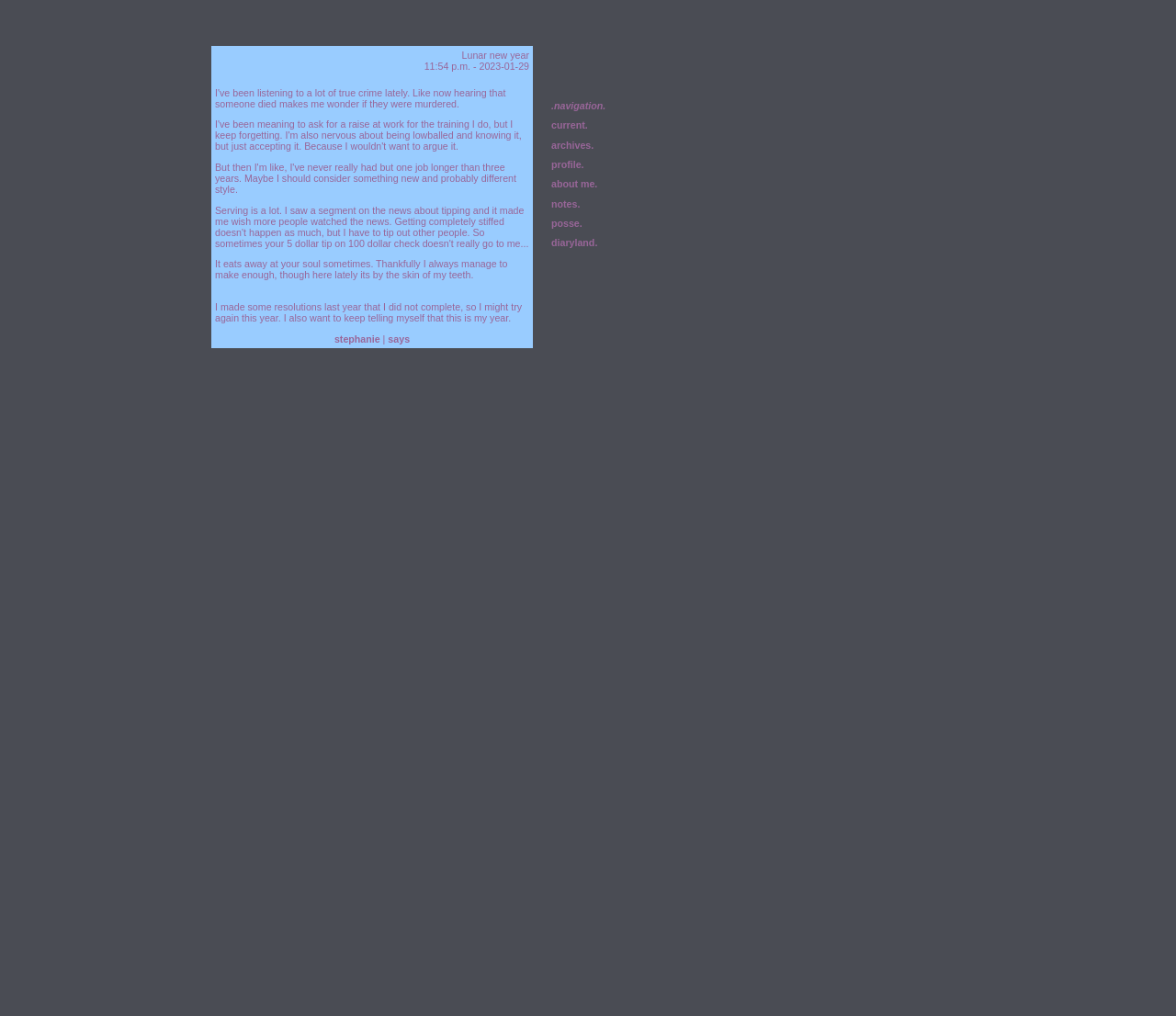Please locate the bounding box coordinates of the region I need to click to follow this instruction: "read the latest post".

[0.18, 0.045, 0.453, 0.342]